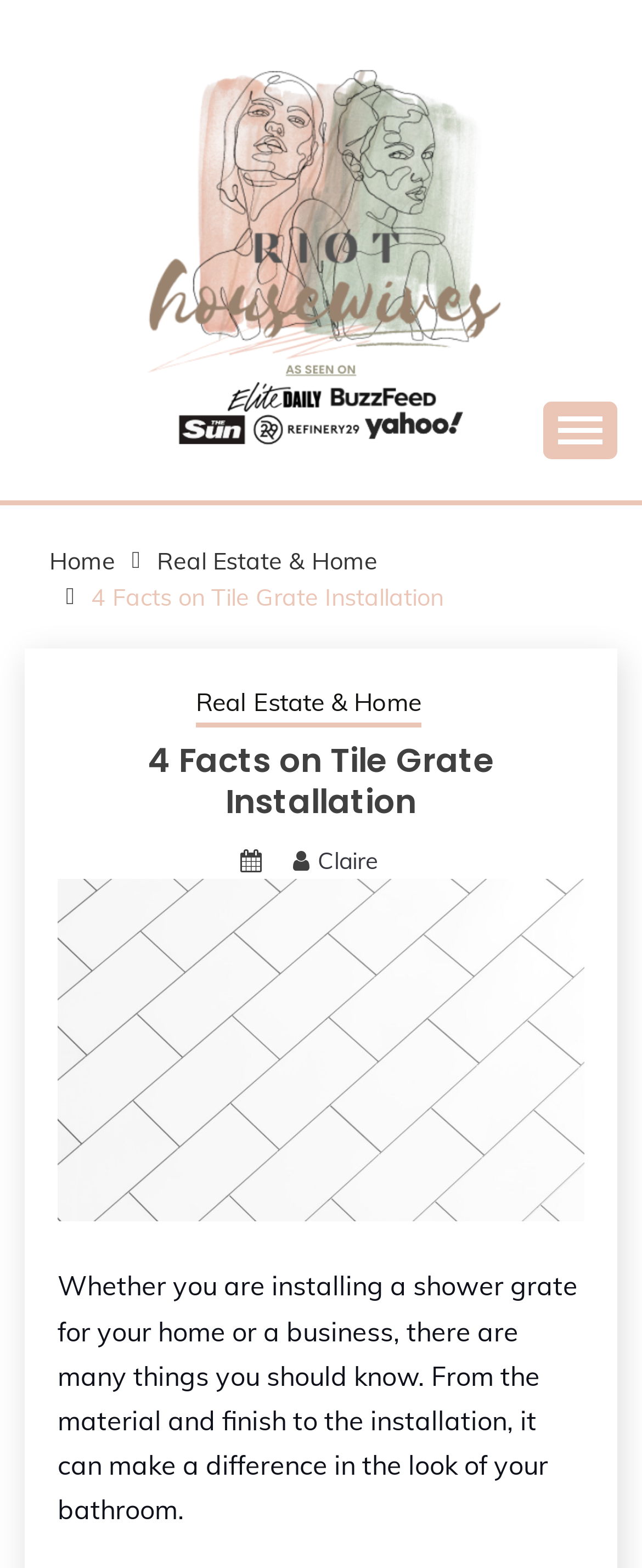Please determine the main heading text of this webpage.

4 Facts on Tile Grate Installation